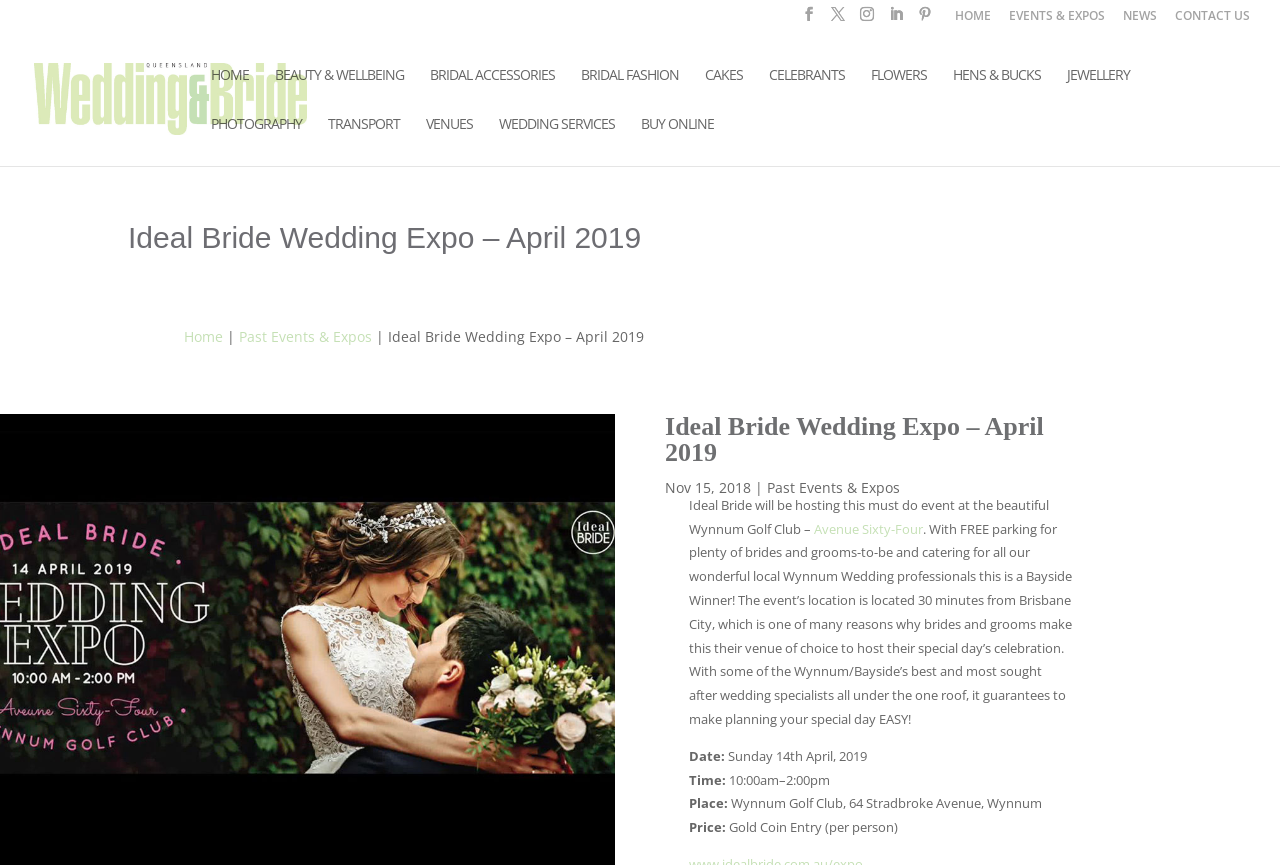Locate the bounding box coordinates of the area where you should click to accomplish the instruction: "Click on LinkedIn".

[0.695, 0.008, 0.705, 0.038]